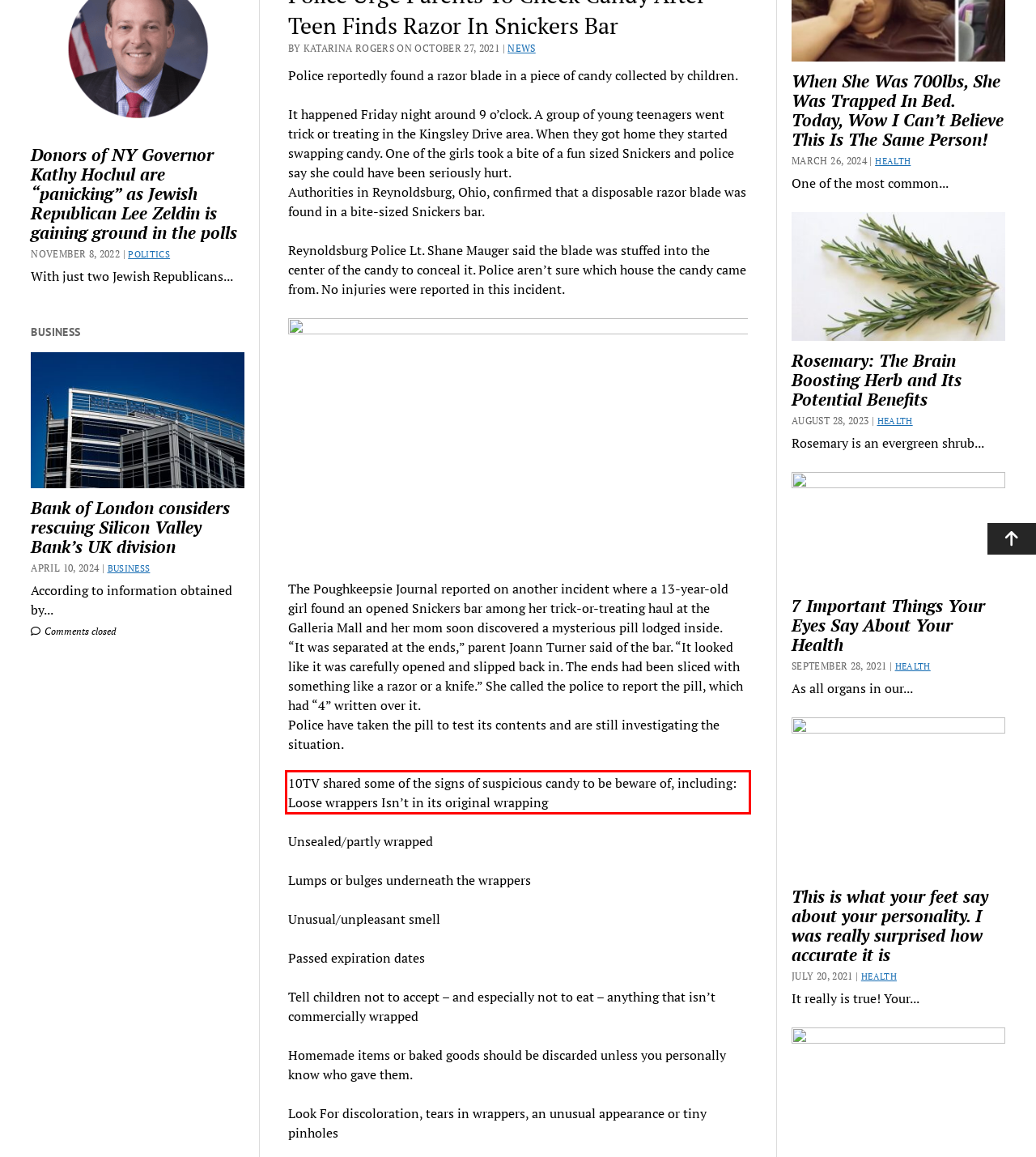Given the screenshot of a webpage, identify the red rectangle bounding box and recognize the text content inside it, generating the extracted text.

10TV shared some of the signs of suspicious candy to be beware of, including: Loose wrappers Isn’t in its original wrapping